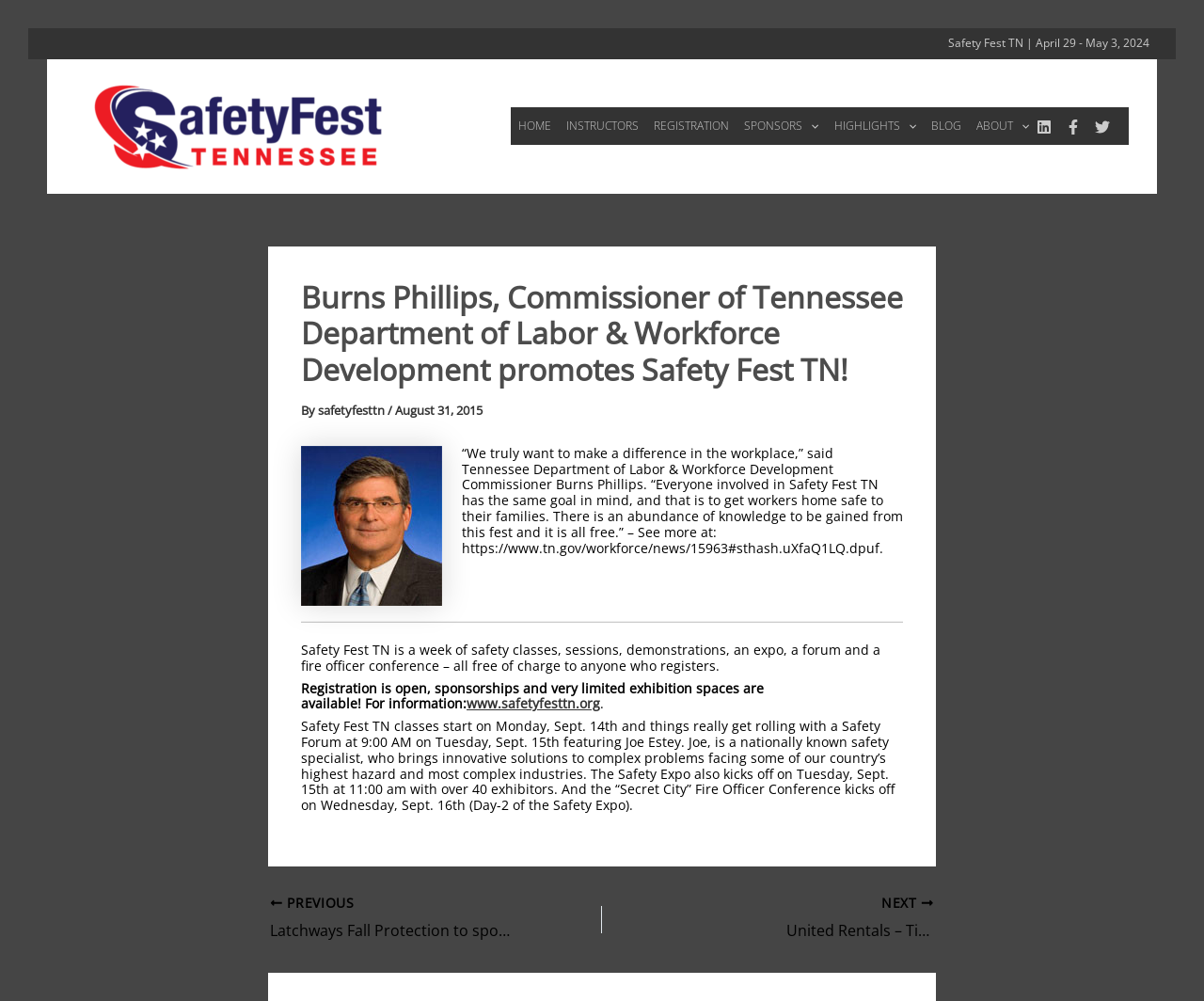Locate the bounding box coordinates of the area where you should click to accomplish the instruction: "Open the HOME page".

[0.425, 0.107, 0.464, 0.145]